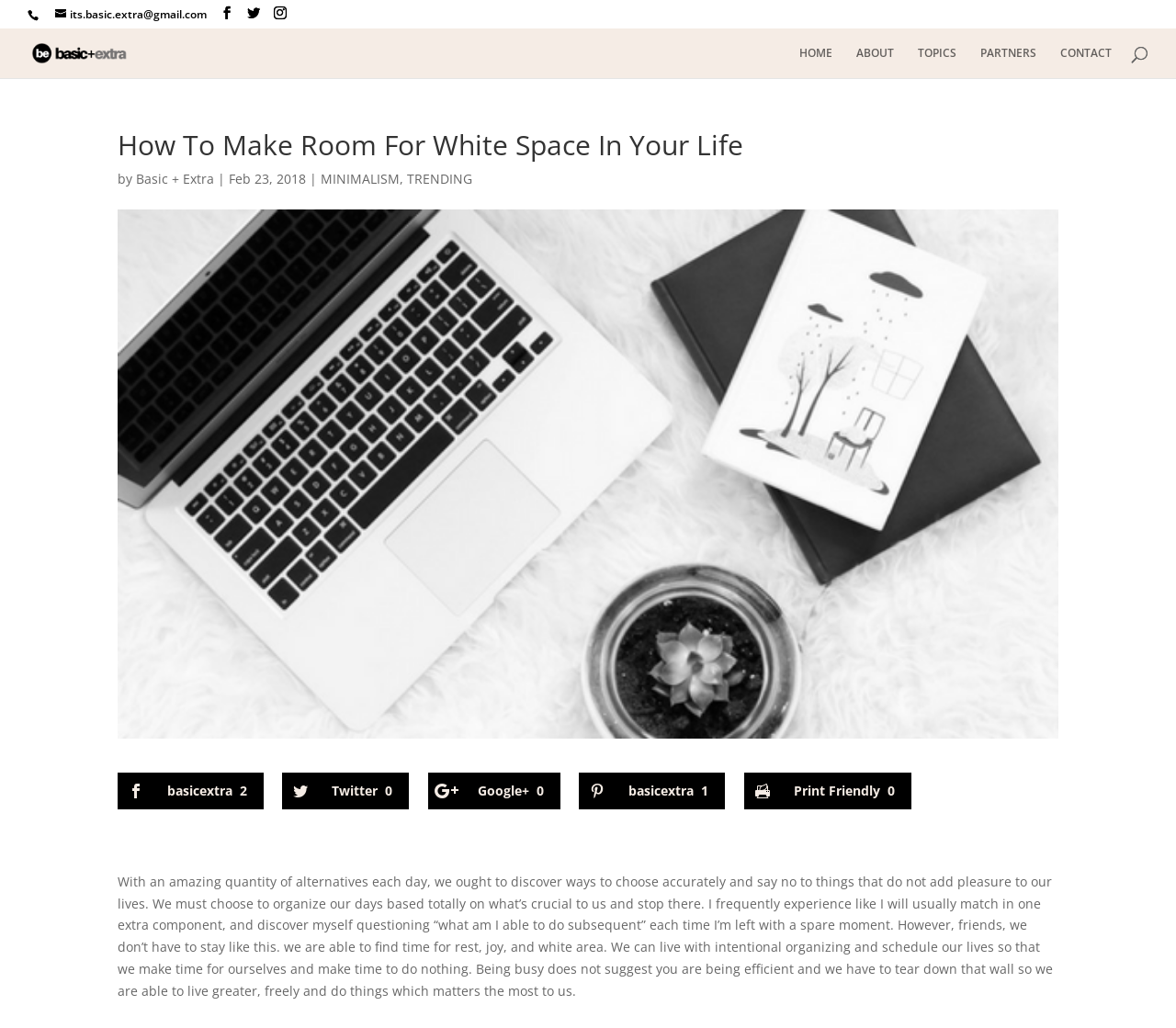Reply to the question with a single word or phrase:
How many social media links are at the bottom of the page?

5